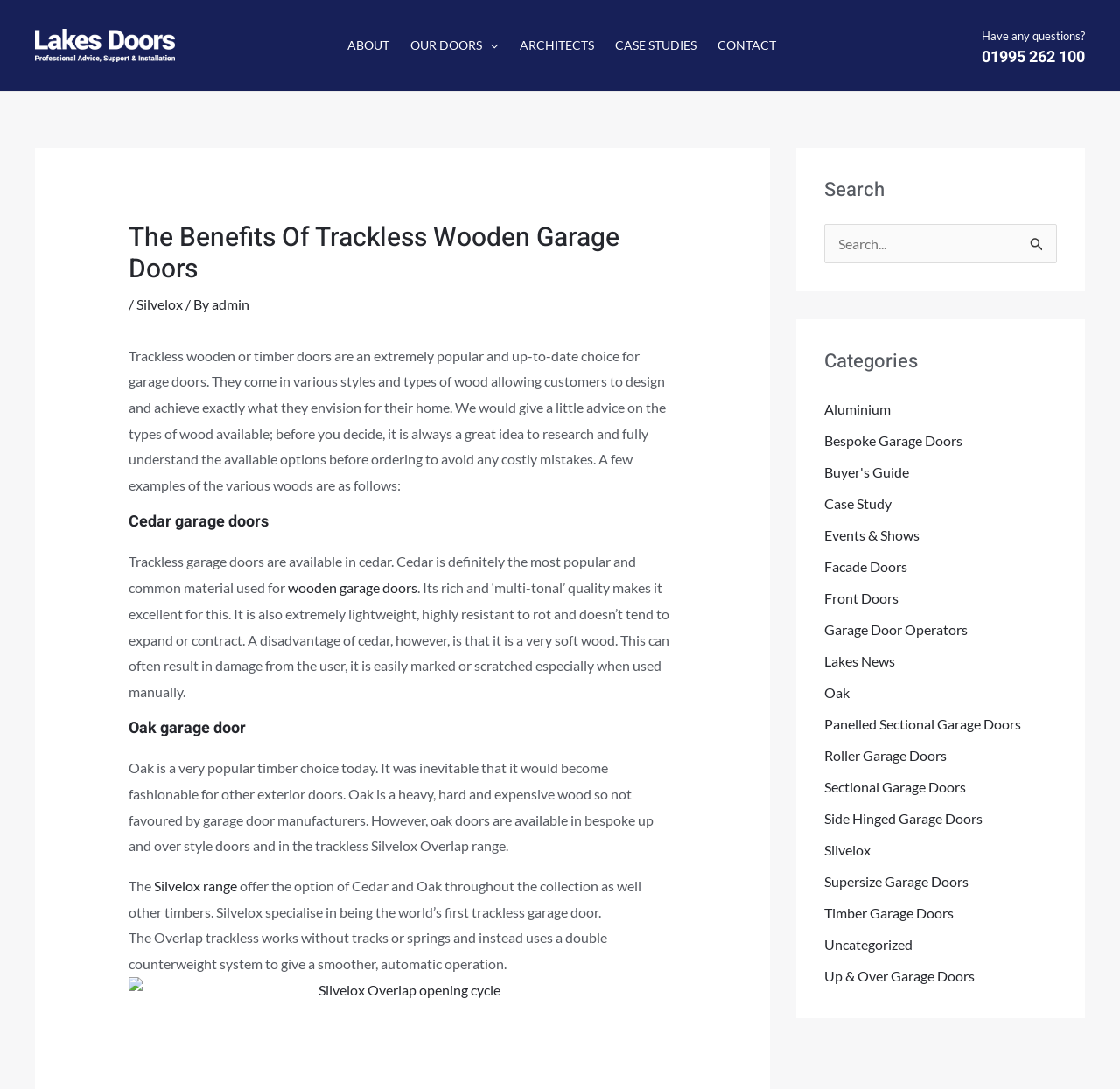Pinpoint the bounding box coordinates of the clickable area needed to execute the instruction: "Click on the 'ABOUT' link". The coordinates should be specified as four float numbers between 0 and 1, i.e., [left, top, right, bottom].

[0.299, 0.0, 0.356, 0.084]